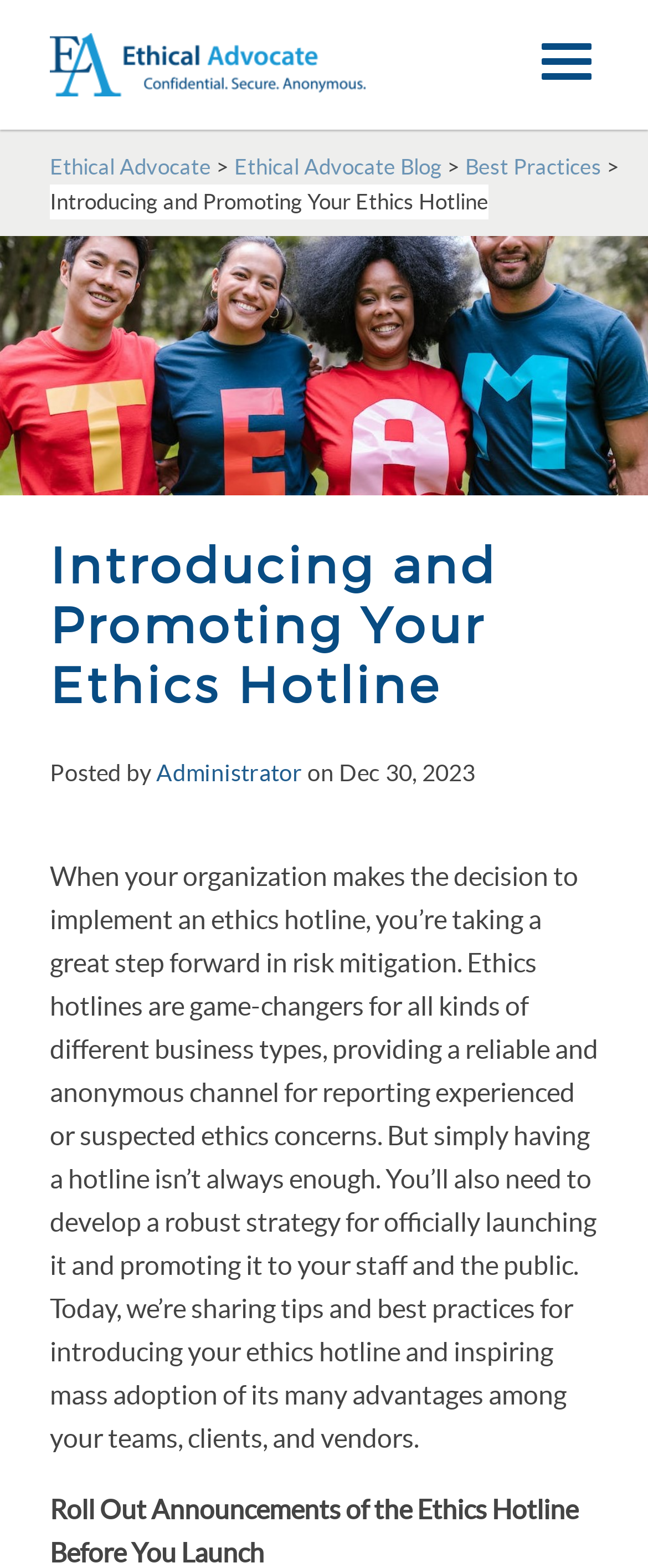Who posted the article?
Offer a detailed and full explanation in response to the question.

The author of the article can be found in the middle of the webpage, where it is stated 'Posted by Administrator'.